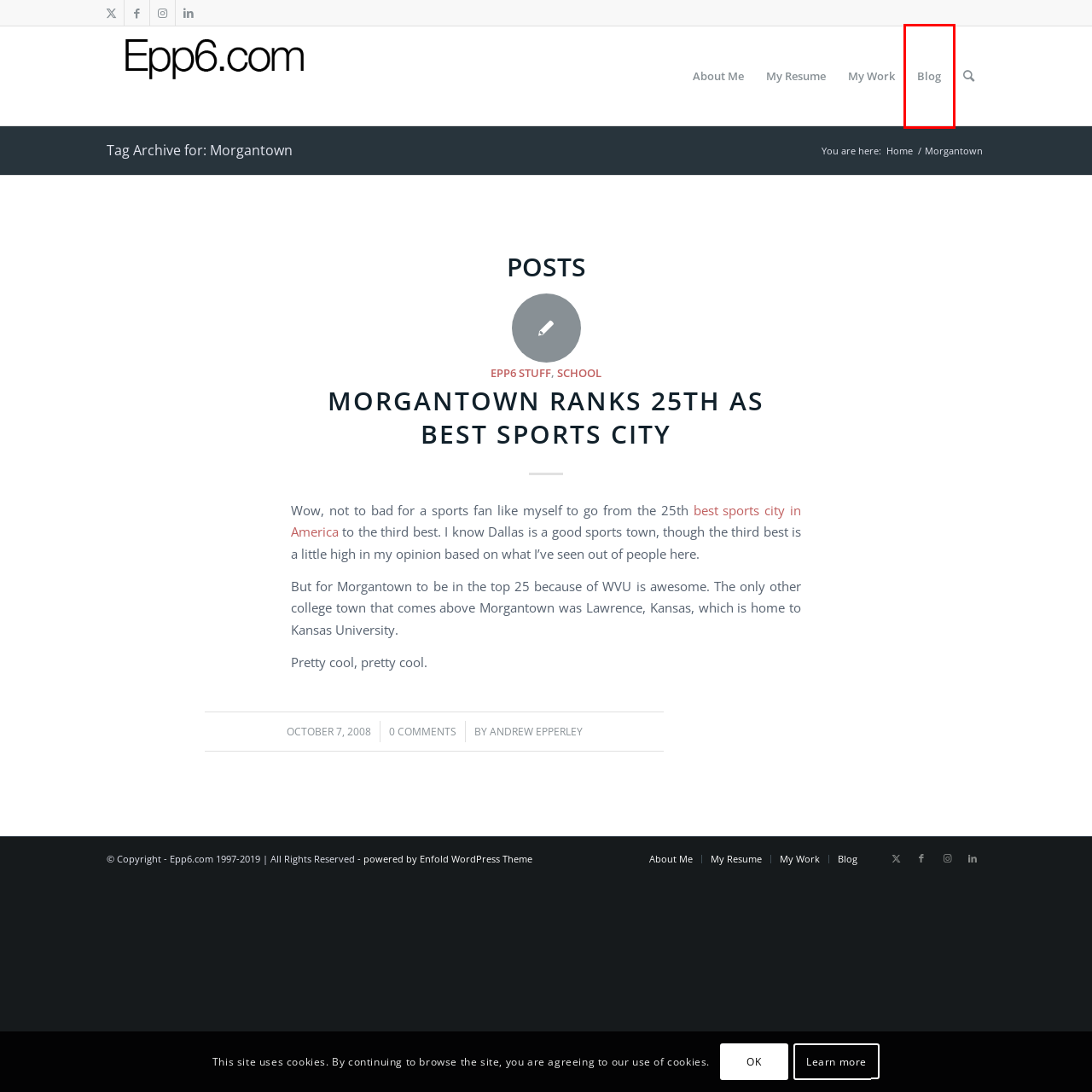Examine the screenshot of a webpage with a red bounding box around a UI element. Select the most accurate webpage description that corresponds to the new page after clicking the highlighted element. Here are the choices:
A. Sporting News - NFL | NBA | MLB | NCAA | Boxing | Soccer | NASCAR
B. Andrew Epperley | Portfolio & Resume
C. epp6 stuff | Andrew Epperley | Portfolio & Resume
D. About Me | Andrew Epperley | Portfolio & Resume
E. Andrew Epperley | Andrew Epperley | Portfolio & Resume
F. Blog | Andrew Epperley | Portfolio & Resume
G. school | Andrew Epperley | Portfolio & Resume
H. Home - Kriesi.at - Premium WordPress Themes

F